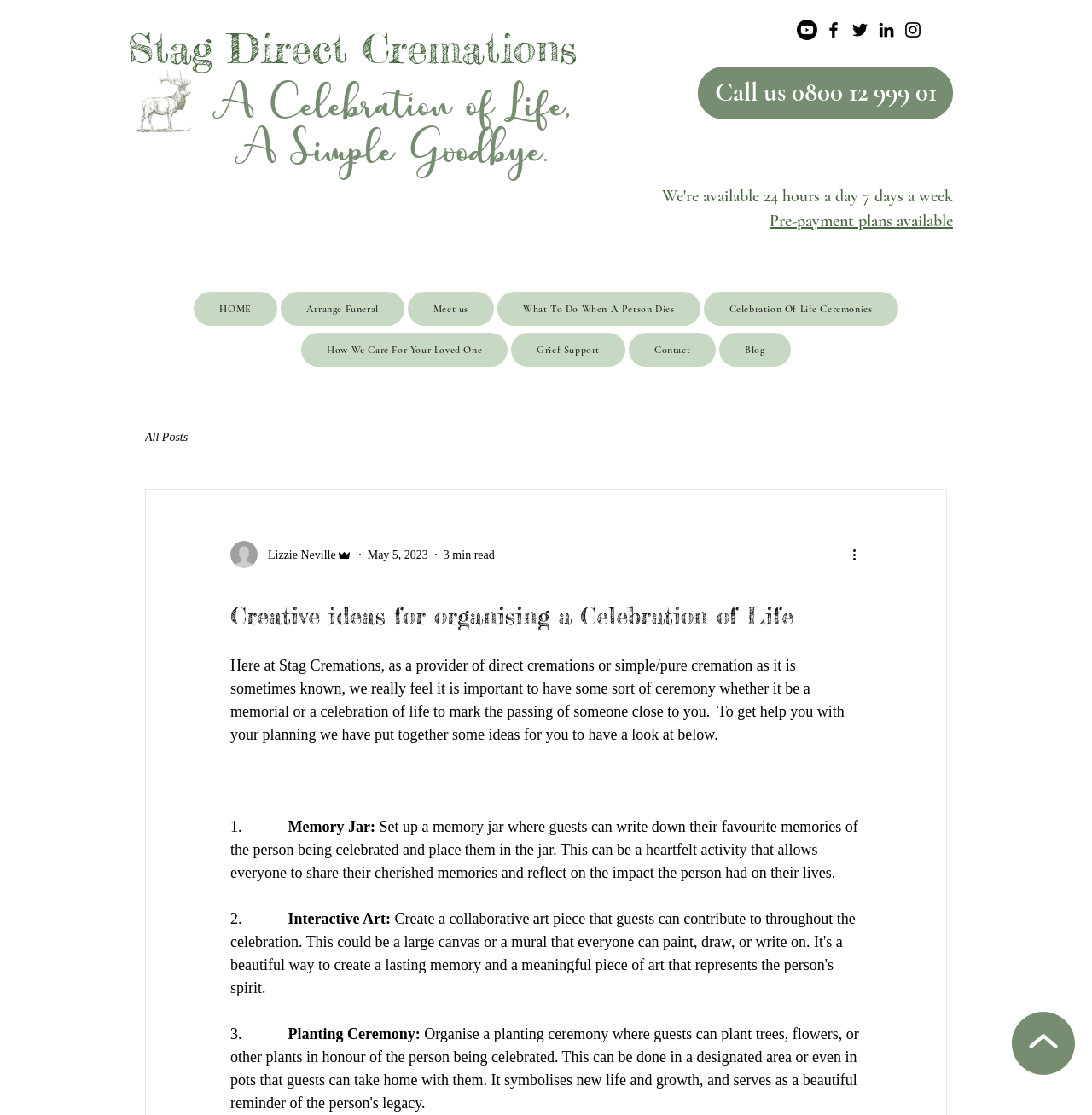Pinpoint the bounding box coordinates of the clickable area necessary to execute the following instruction: "Go to the Arrange Funeral page". The coordinates should be given as four float numbers between 0 and 1, namely [left, top, right, bottom].

[0.257, 0.262, 0.37, 0.292]